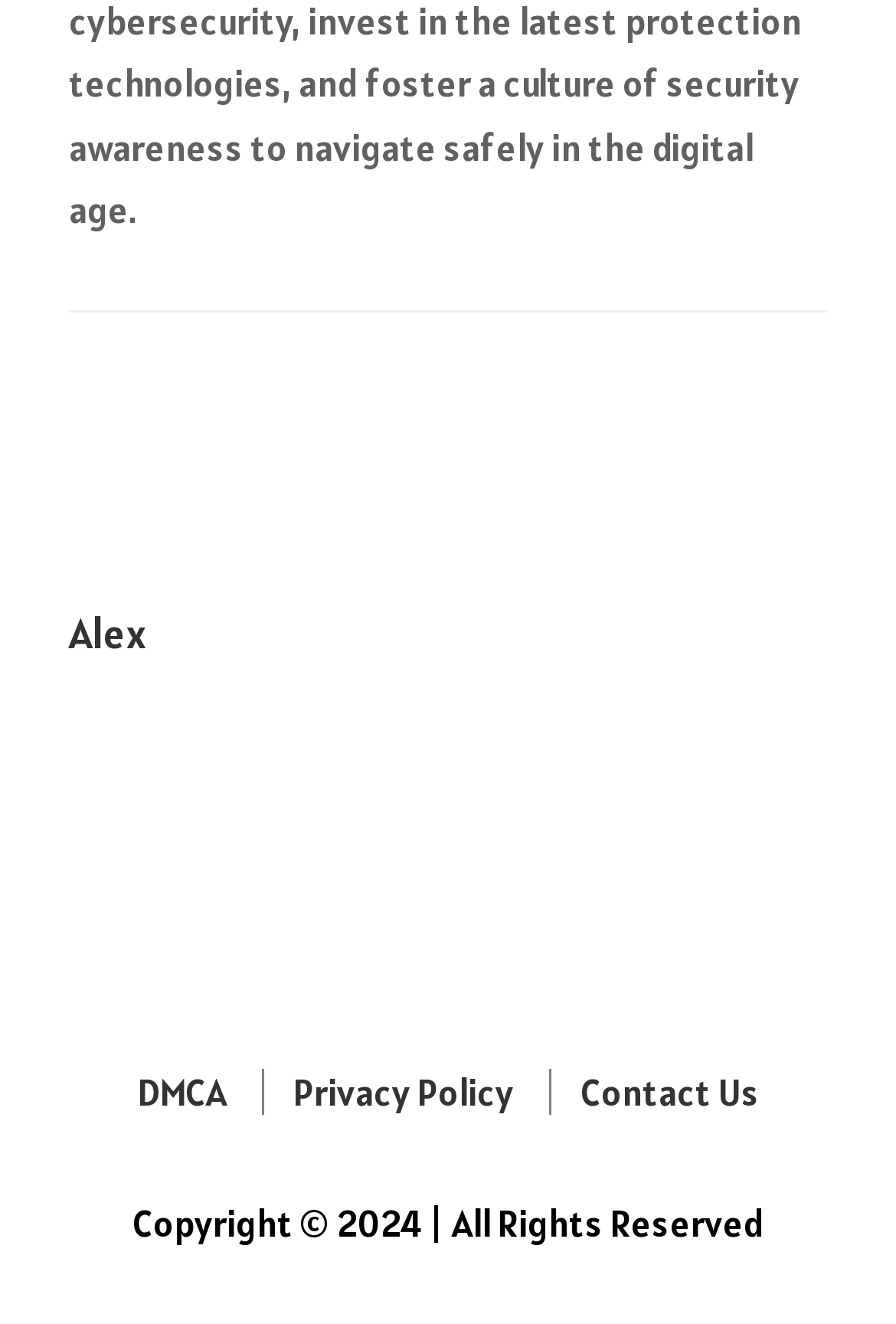What is the name of the website linked below the heading?
Look at the image and respond with a single word or a short phrase.

Masstamilan